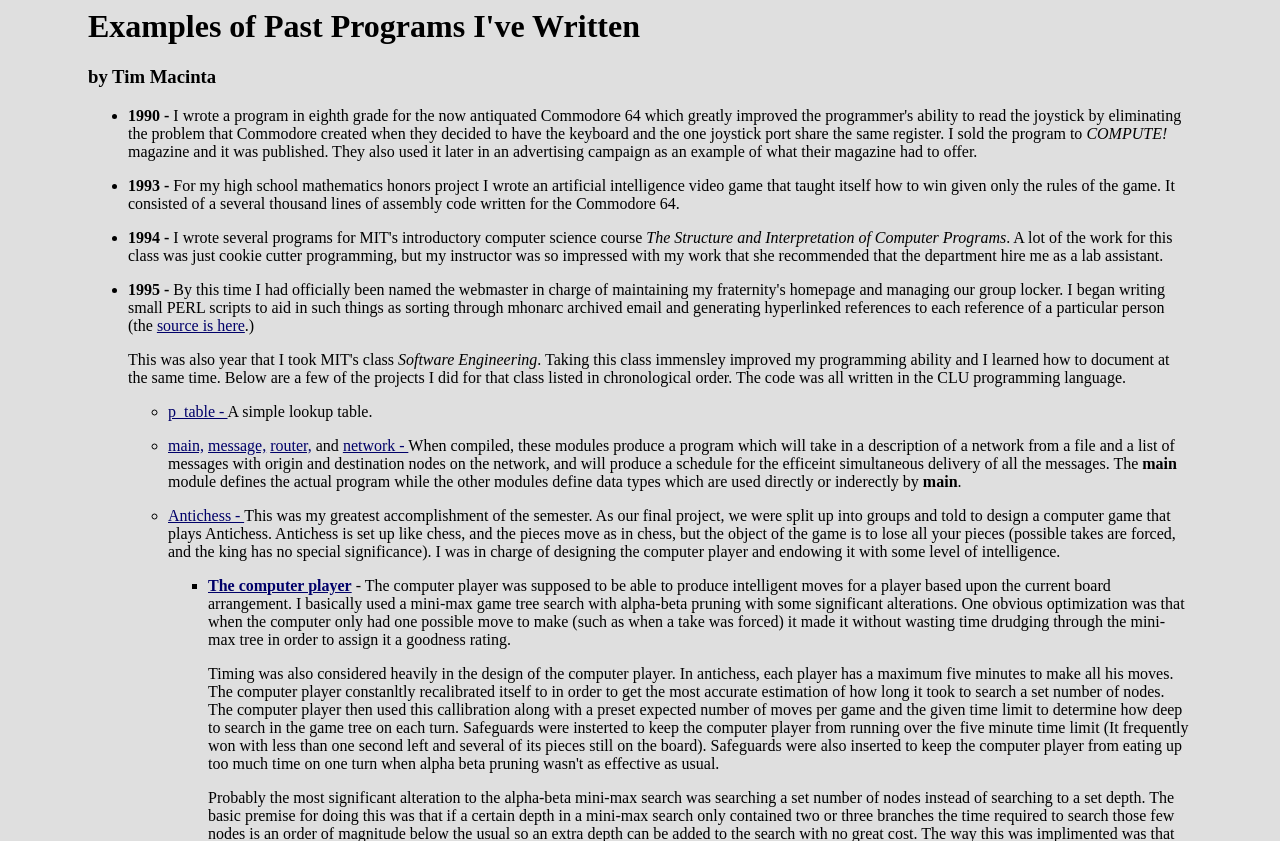Use a single word or phrase to answer the question:
What is the author's name?

Tim Macinta